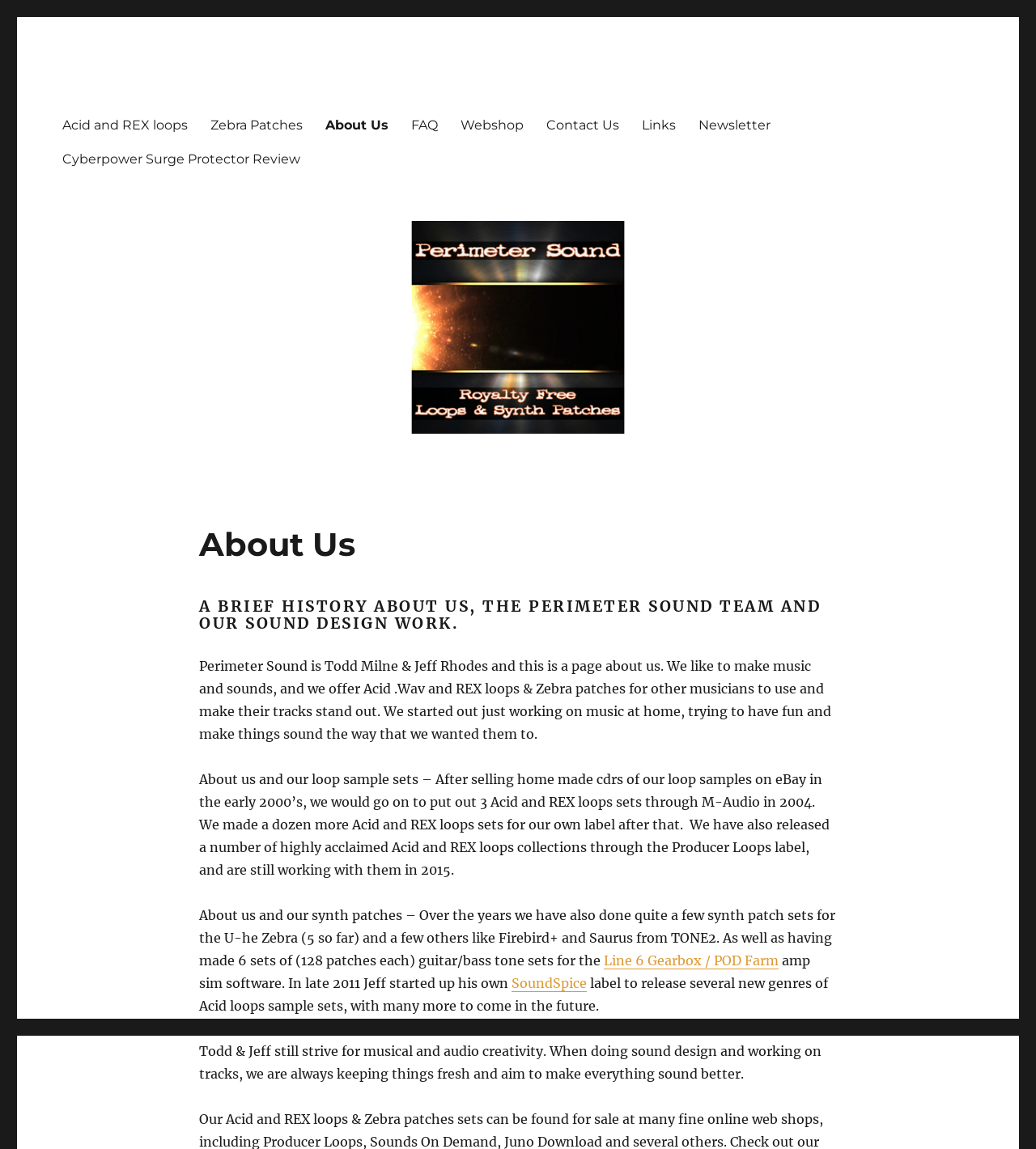Answer the following inquiry with a single word or phrase:
What is the name of the sound design team?

Perimeter Sound